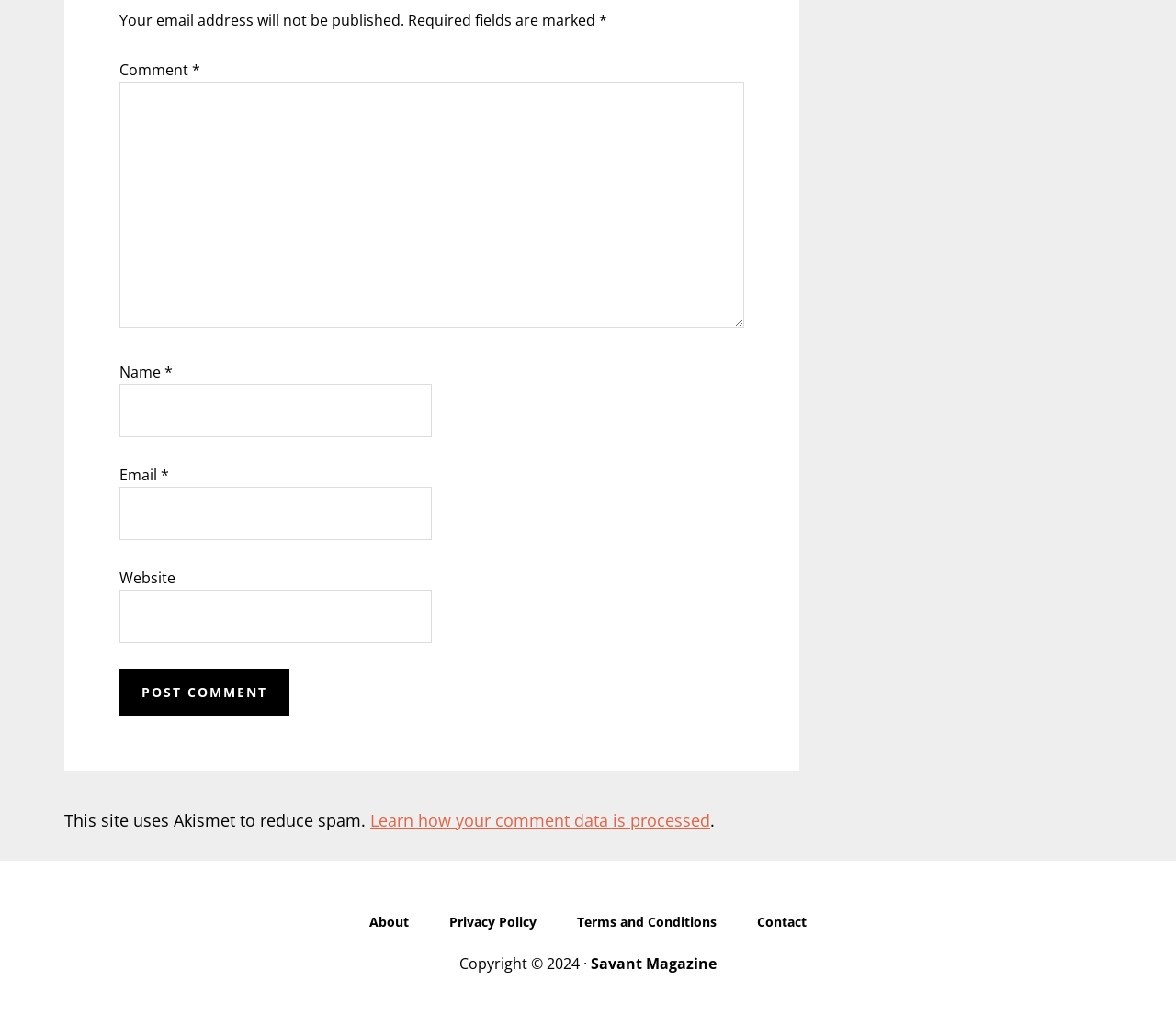What is the copyright year?
Can you provide an in-depth and detailed response to the question?

I found a static text element that says 'Copyright © 2024 ·'. This suggests that the copyright year is 2024.